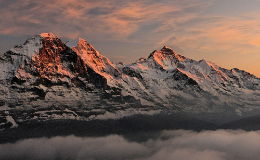What is the color of the sky in the image? Based on the image, give a response in one word or a short phrase.

Pastel